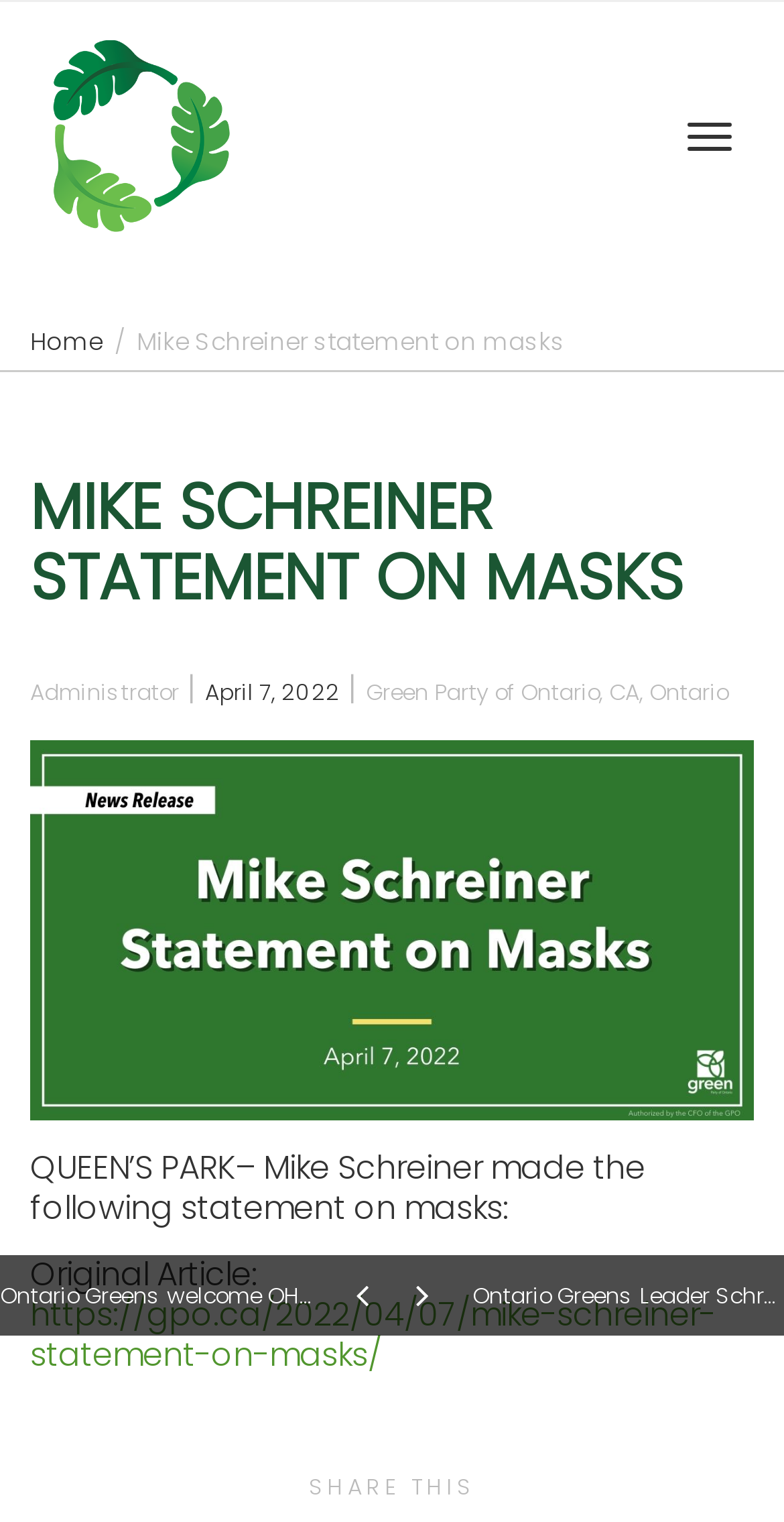Extract the bounding box coordinates of the UI element described by: "Sitemap". The coordinates should include four float numbers ranging from 0 to 1, e.g., [left, top, right, bottom].

None